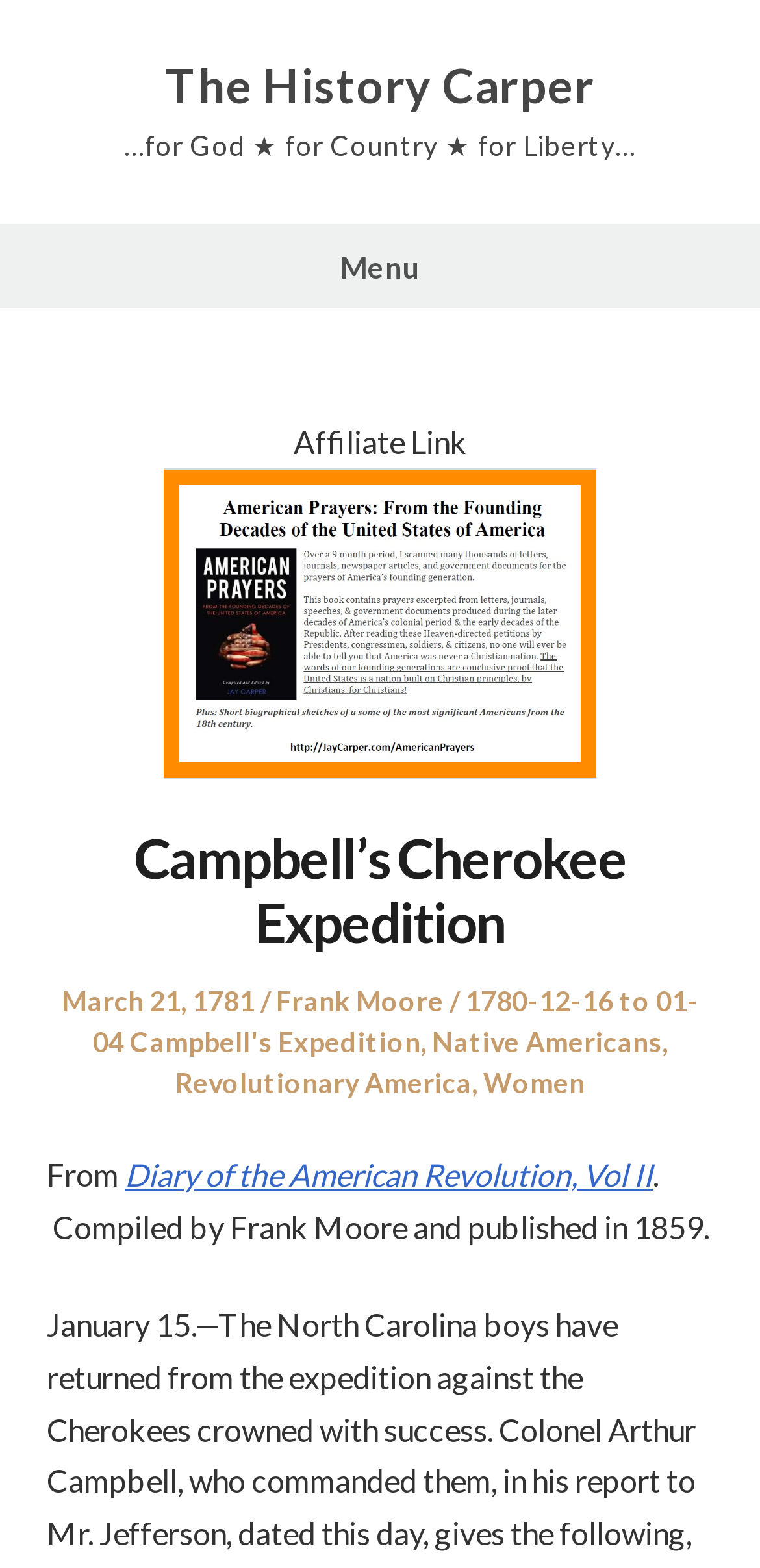Provide an in-depth caption for the contents of the webpage.

This webpage is about Campbell's Cherokee Expedition, a historical event. At the top, there is a link to "The History Carper" and a motto "…for God ★ for Country ★ for Liberty…". Below this, a navigation menu is located, which spans the entire width of the page. 

On the left side, there is a table with a single row and column, containing a link with an associated image. Above this table, there is a header section with the title "Campbell’s Cherokee Expedition" in a large font. Below the title, there are details about the post, including the date "March 21, 1781", the author "Frank Moore", and categories "1780-12-16 to 01-04 Campbell's Expedition", "Native Americans", "Revolutionary America", and "Women". 

Further down, there is a paragraph of text that starts with "From" and describes the source of the content, "Diary of the American Revolution, Vol II", compiled by Frank Moore and published in 1859.